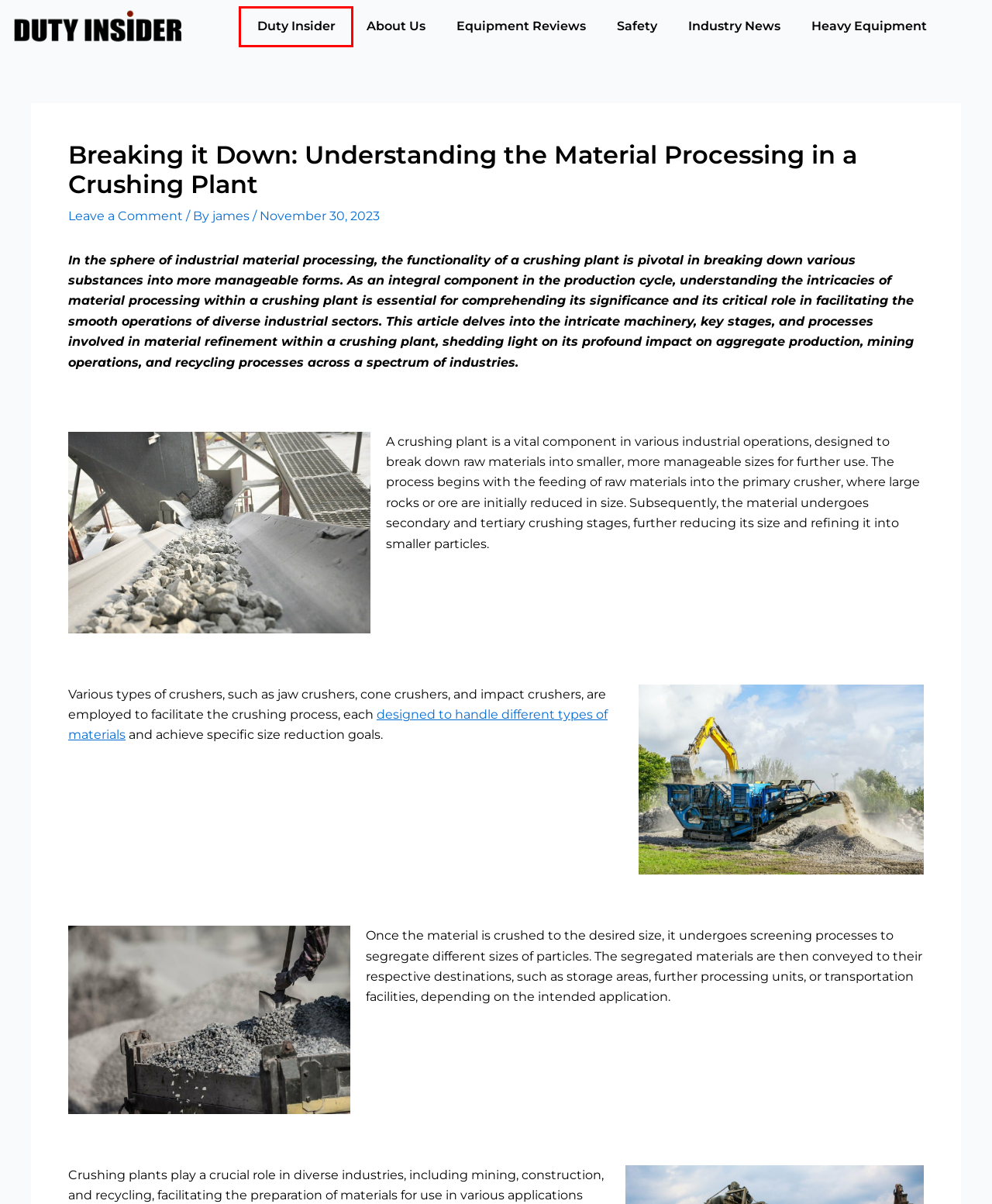Examine the screenshot of a webpage with a red bounding box around a UI element. Select the most accurate webpage description that corresponds to the new page after clicking the highlighted element. Here are the choices:
A. Industry News
B. The Influence of Technology on the Design and Functionality of Material Handling Equipment
C. Heavy Equipment
D. james
E. Unearthing Power | Earthmoving Equipment in Mining
F. Home
G. Safety
H. Equipment Reviews

F